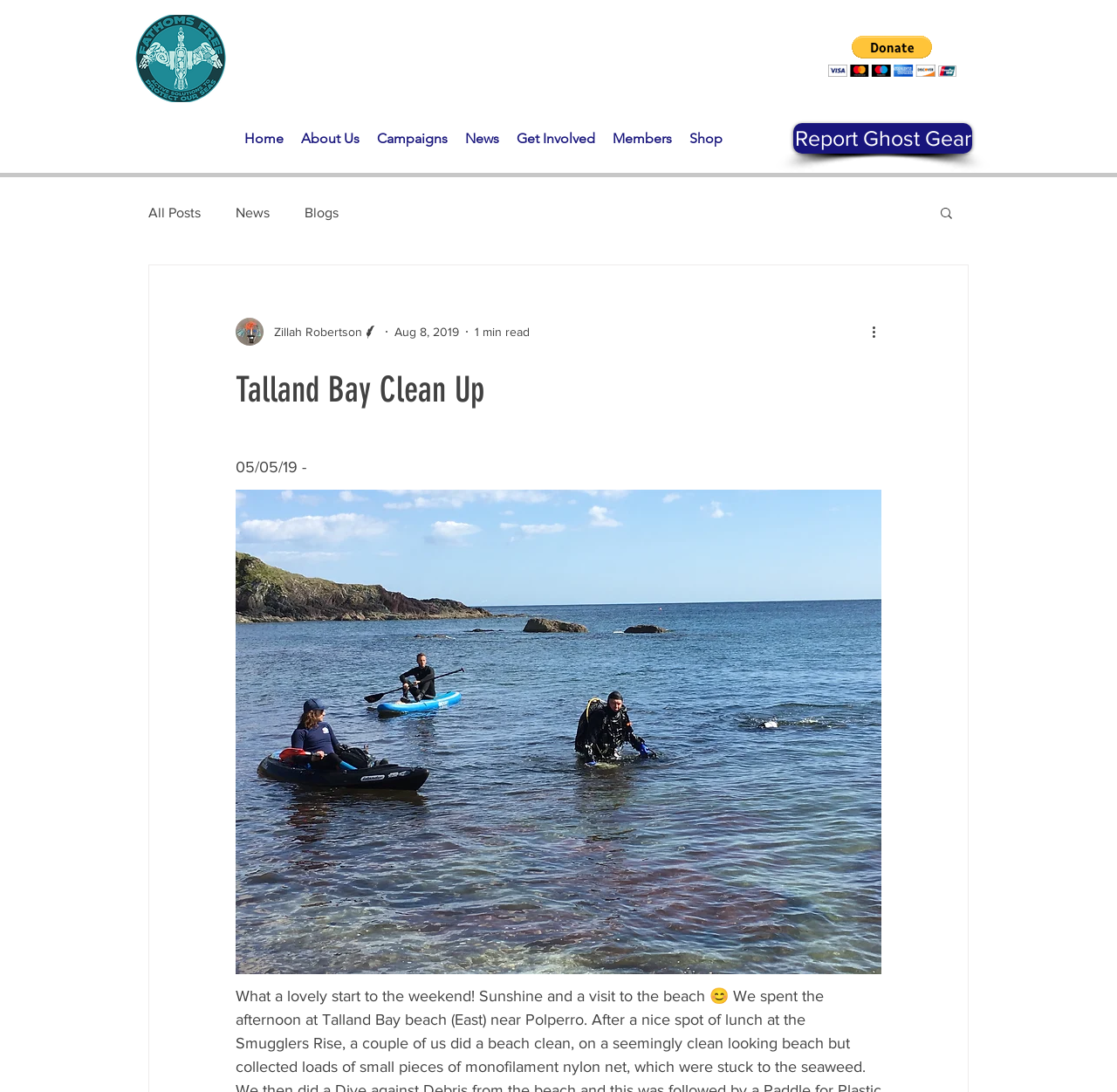Respond to the following question using a concise word or phrase: 
What is the date of the article?

Aug 8, 2019